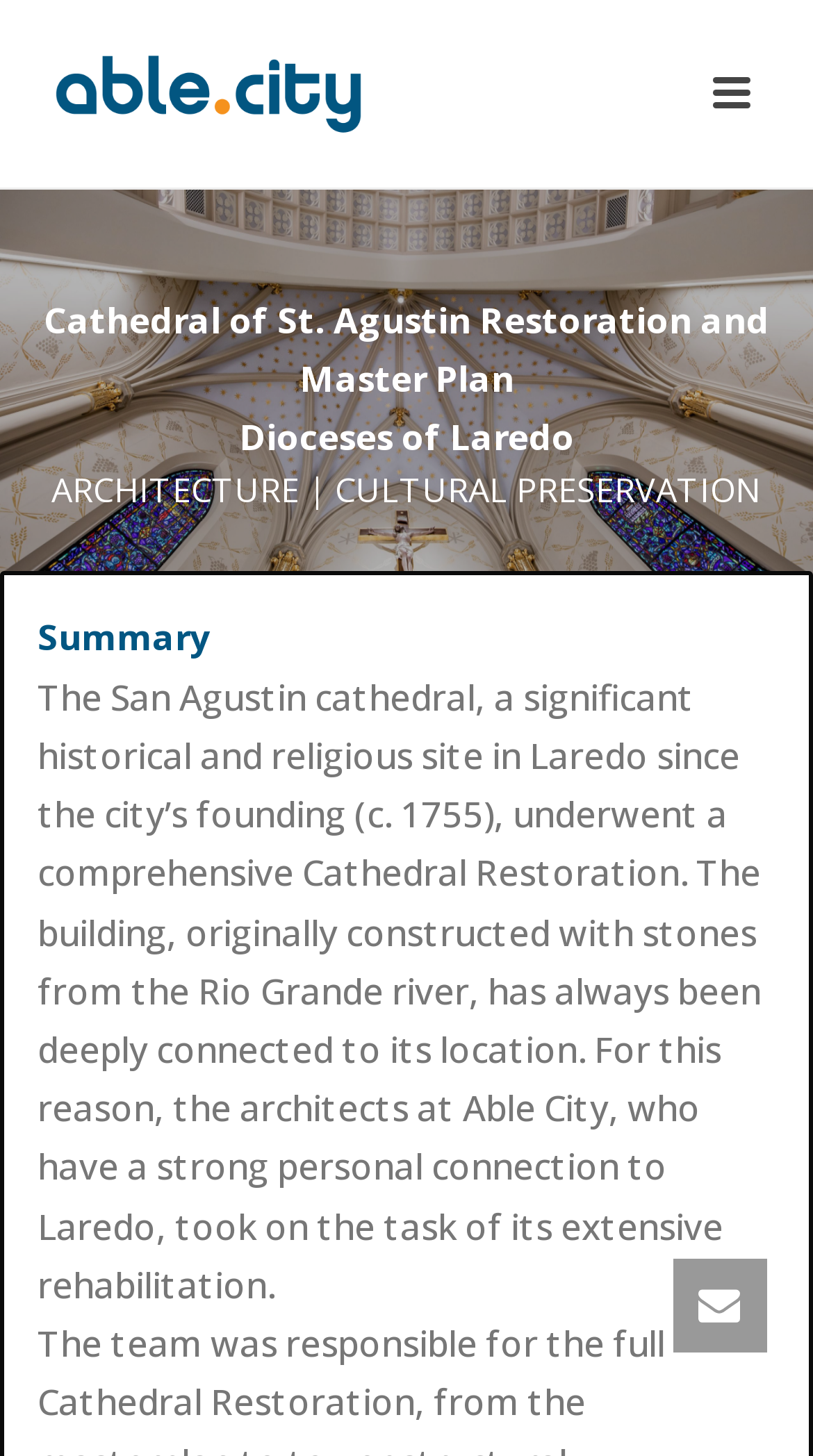Offer an extensive depiction of the webpage and its key elements.

The webpage is about the Cathedral Restoration in South Texas, specifically the revitalization of St. Agustin in Laredo, by Able City. At the top, there is a large image that spans almost the entire width of the page, with a brief description of Able City's expertise in architecture, urban planning, and community empowerment.

Below the image, there are two lines of text, with the title "Cathedral of St. Agustin Restoration and Master Plan" on the left and "Dioceses of Laredo" on the right. 

Further down, there is a prominent heading that reads "ARCHITECTURE | CULTURAL PRESERVATION" which spans the full width of the page. 

Underneath the heading, there is a section with a title "Summary" on the left, followed by a paragraph of text that describes the San Agustin cathedral's historical significance and its comprehensive restoration by Able City. This text block takes up most of the page's width.

At the bottom of the page, there are two links, each accompanied by a small image, positioned side by side.